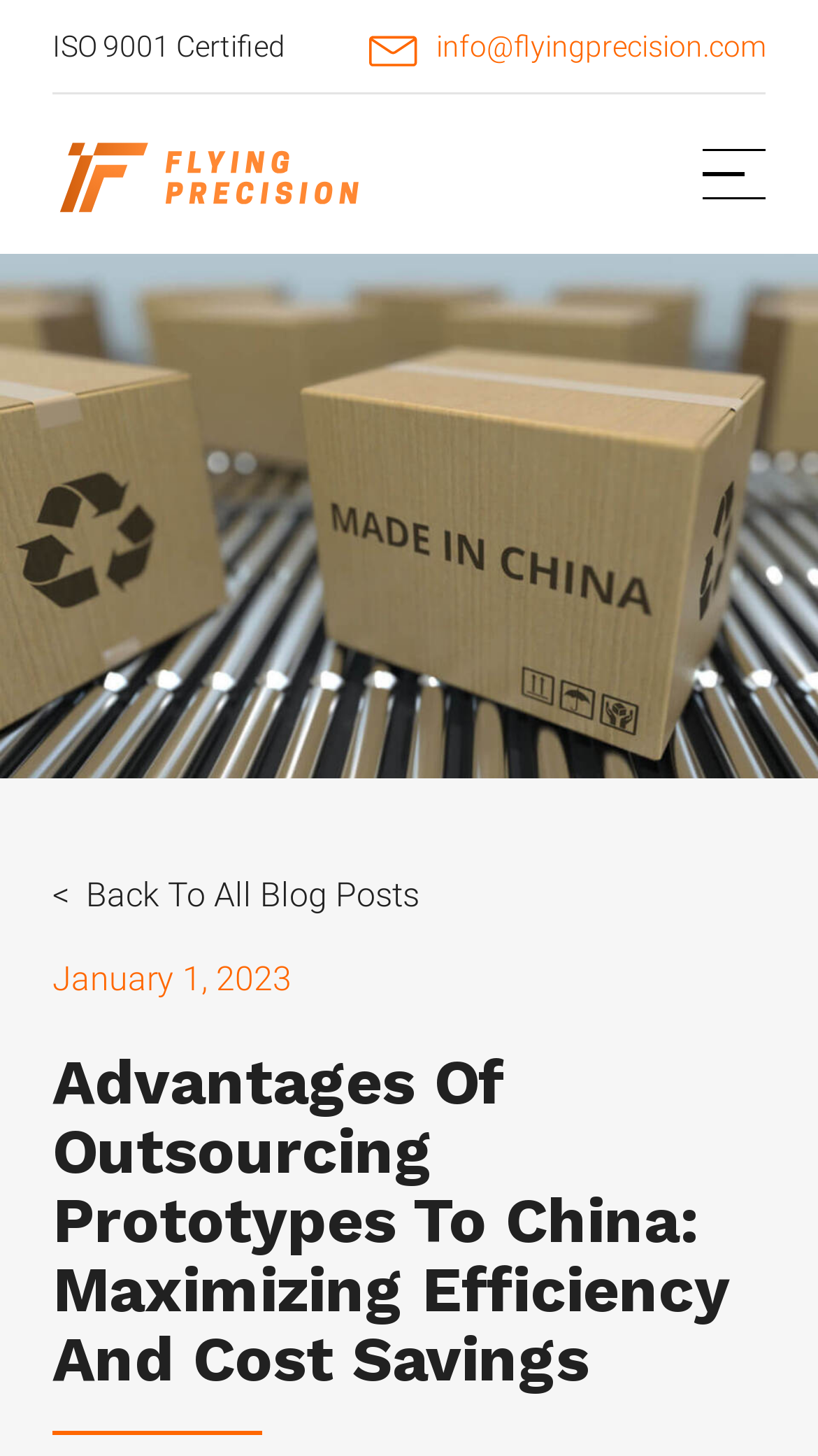Please provide a comprehensive response to the question below by analyzing the image: 
What is the image about on this webpage?

The image on this webpage is related to the topic of outsourcing prototypes to China. The image description is 'Advantages Of Outsourcing Prototypes To China Maximizing Efficiency And Cost Savings', which suggests that the image is an illustration or a representation of the topic.